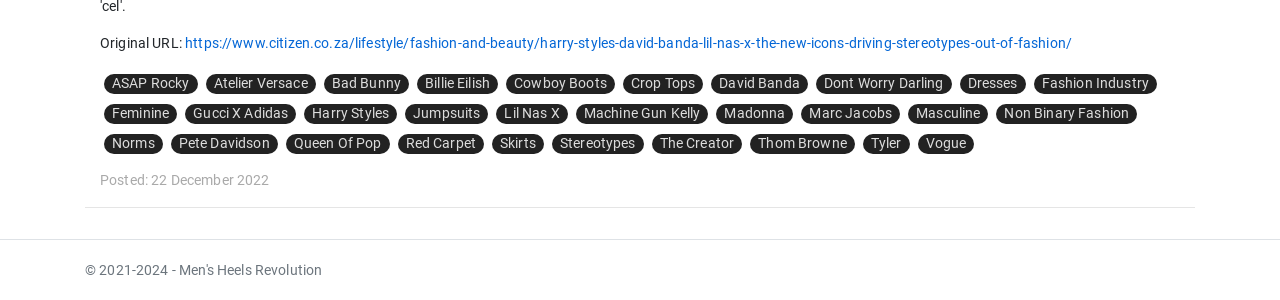Find and indicate the bounding box coordinates of the region you should select to follow the given instruction: "View the article about ASAP Rocky".

[0.081, 0.247, 0.154, 0.313]